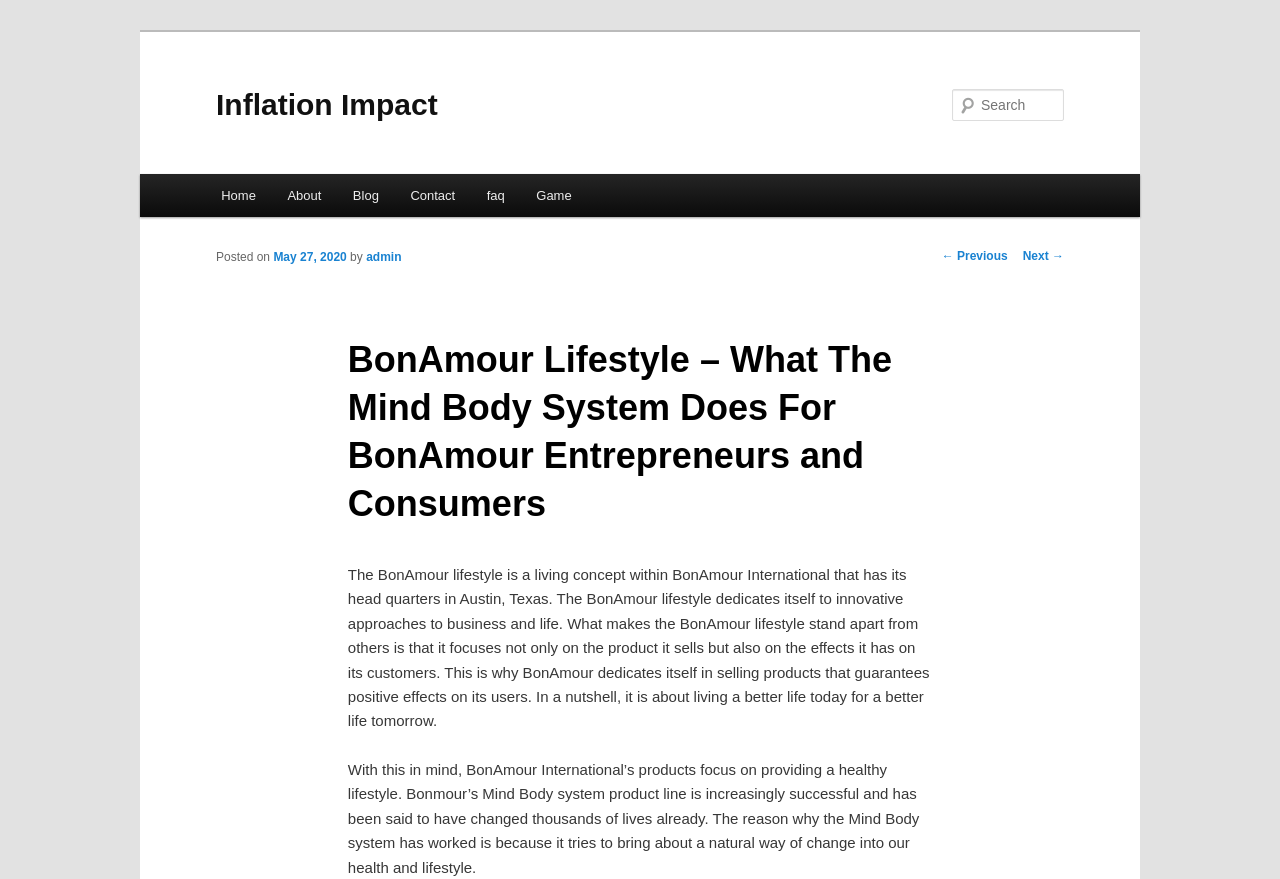Locate the bounding box coordinates of the area you need to click to fulfill this instruction: 'Go to the home page'. The coordinates must be in the form of four float numbers ranging from 0 to 1: [left, top, right, bottom].

[0.16, 0.198, 0.212, 0.247]